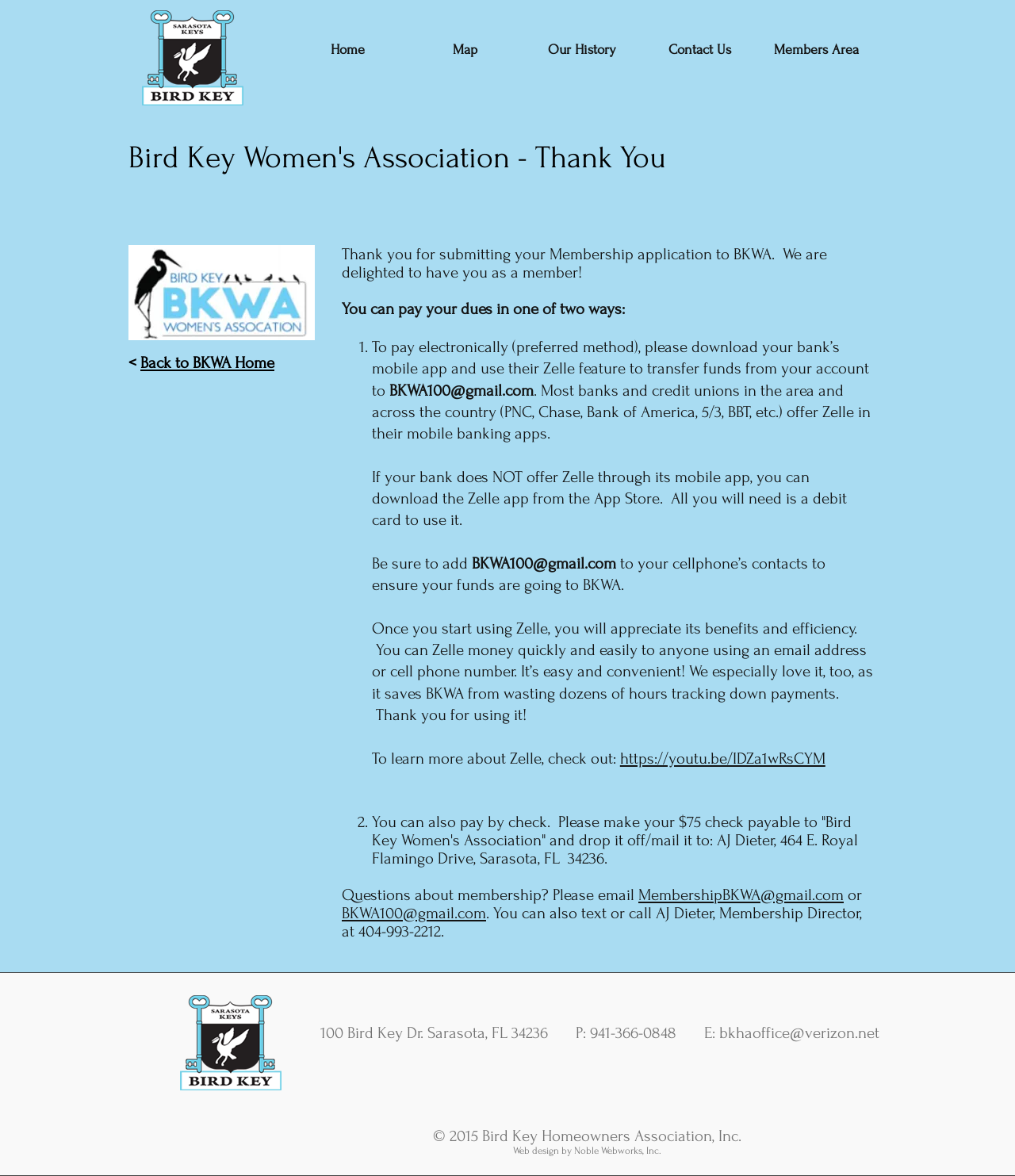What is the phone number of the association?
Look at the image and answer with only one word or phrase.

941-366-0848